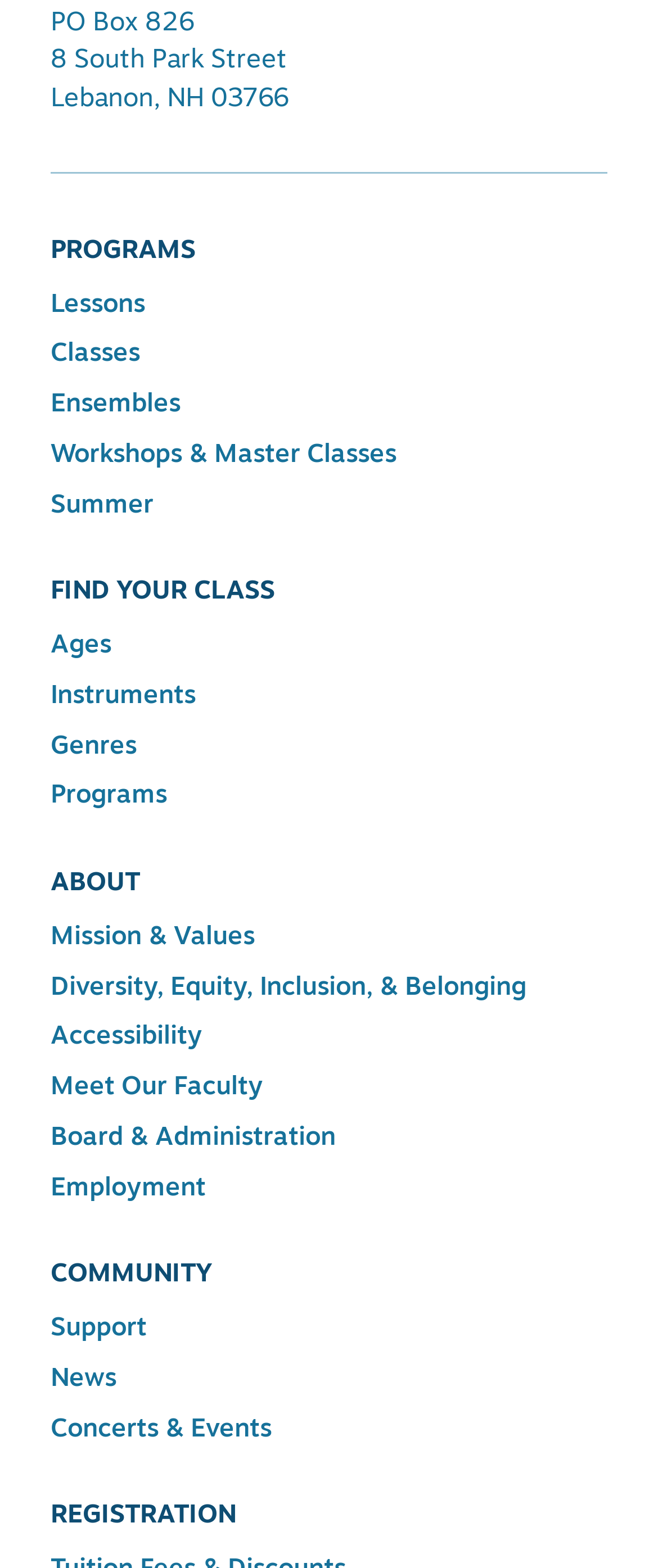Given the following UI element description: "Community", find the bounding box coordinates in the webpage screenshot.

[0.077, 0.796, 0.323, 0.832]